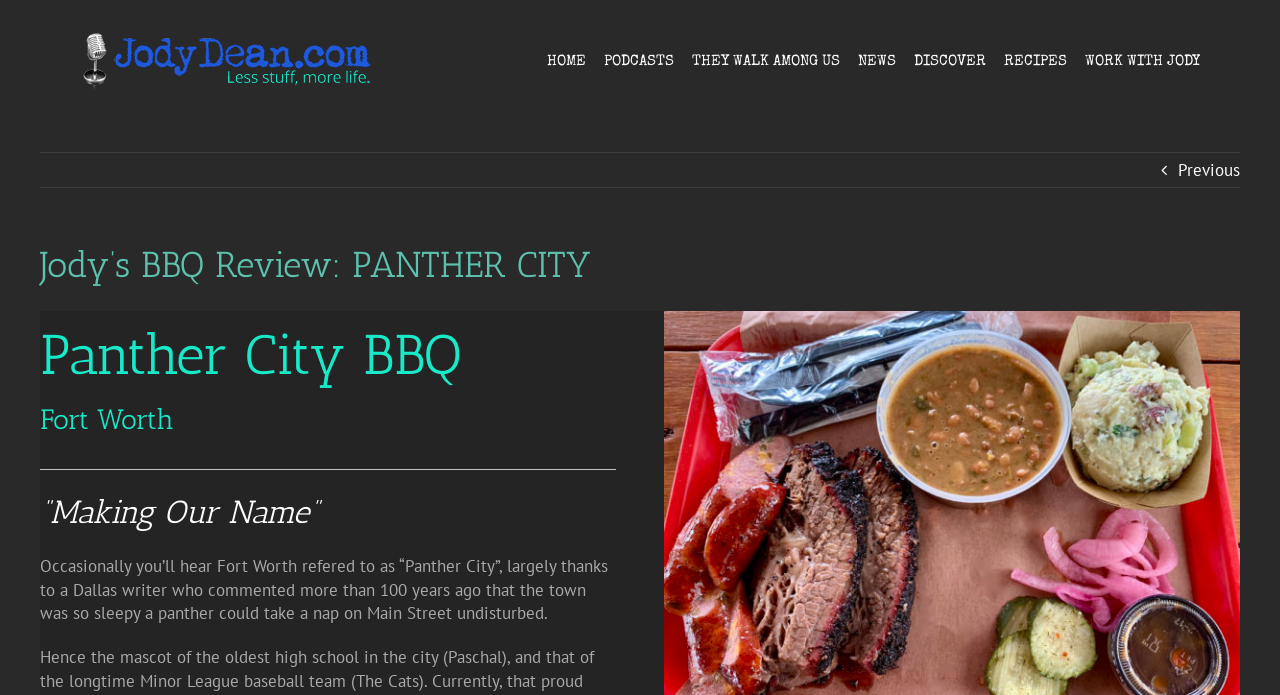Who commented on Fort Worth being sleepy?
Using the image provided, answer with just one word or phrase.

A Dallas writer